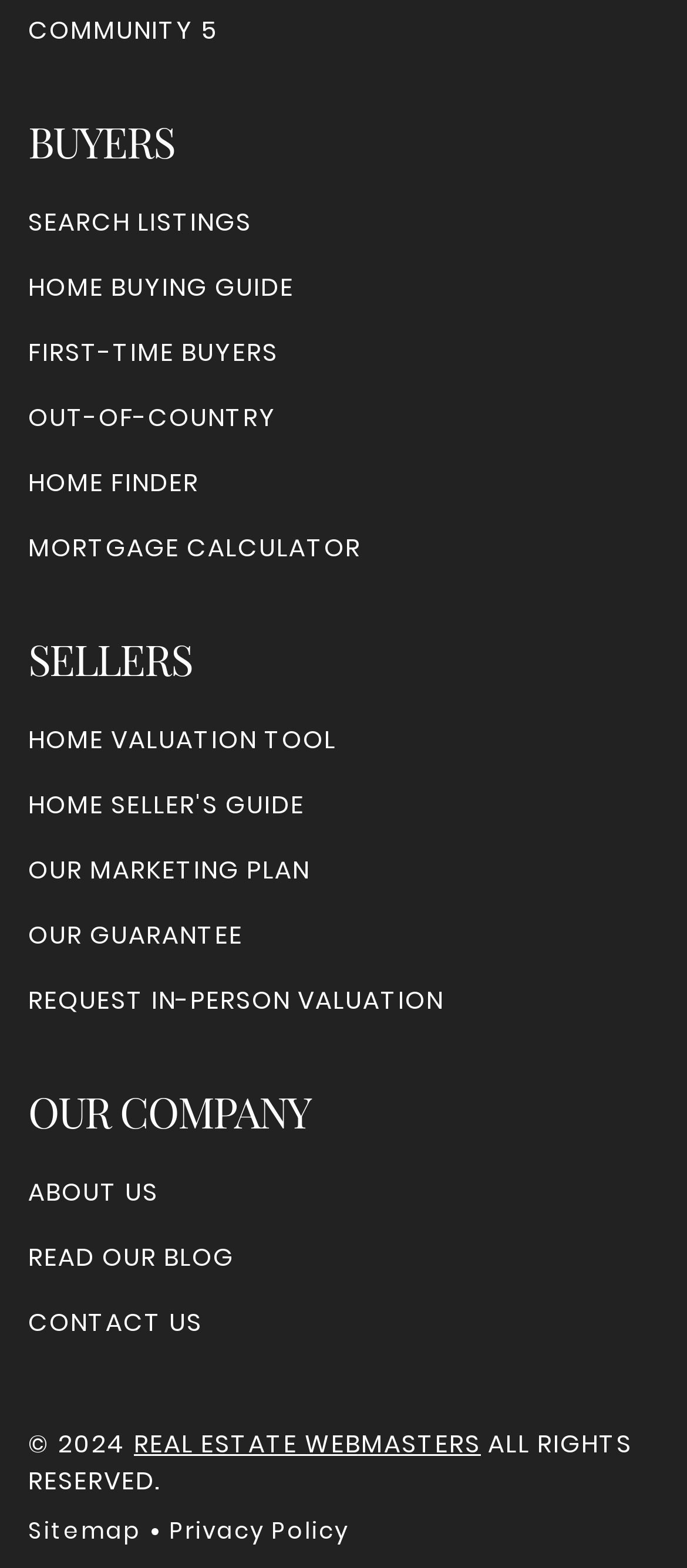Please locate the bounding box coordinates of the element's region that needs to be clicked to follow the instruction: "Contact the company". The bounding box coordinates should be provided as four float numbers between 0 and 1, i.e., [left, top, right, bottom].

[0.041, 0.832, 0.295, 0.856]